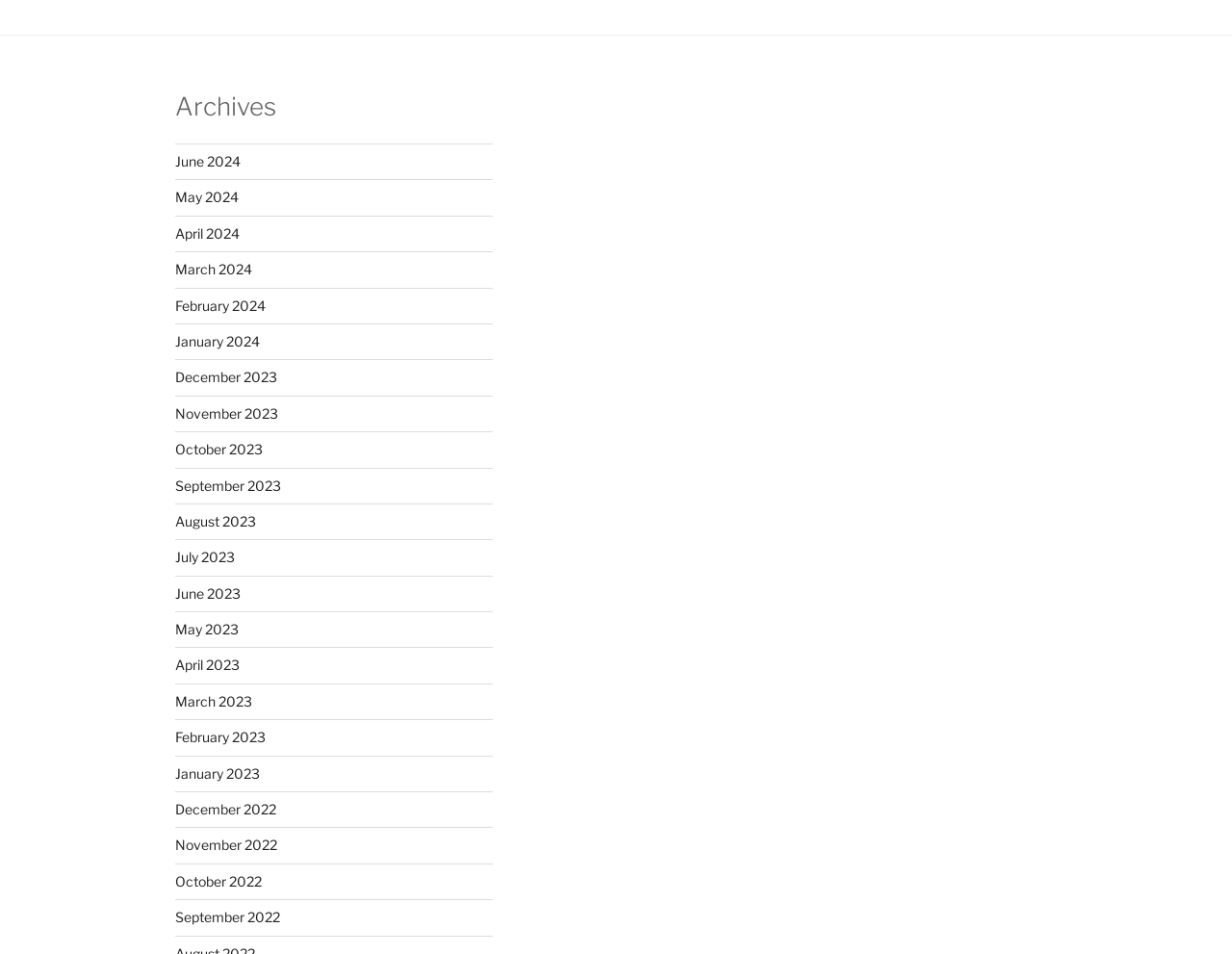Identify the bounding box coordinates of the clickable region necessary to fulfill the following instruction: "view archives for May 2023". The bounding box coordinates should be four float numbers between 0 and 1, i.e., [left, top, right, bottom].

[0.142, 0.651, 0.194, 0.668]